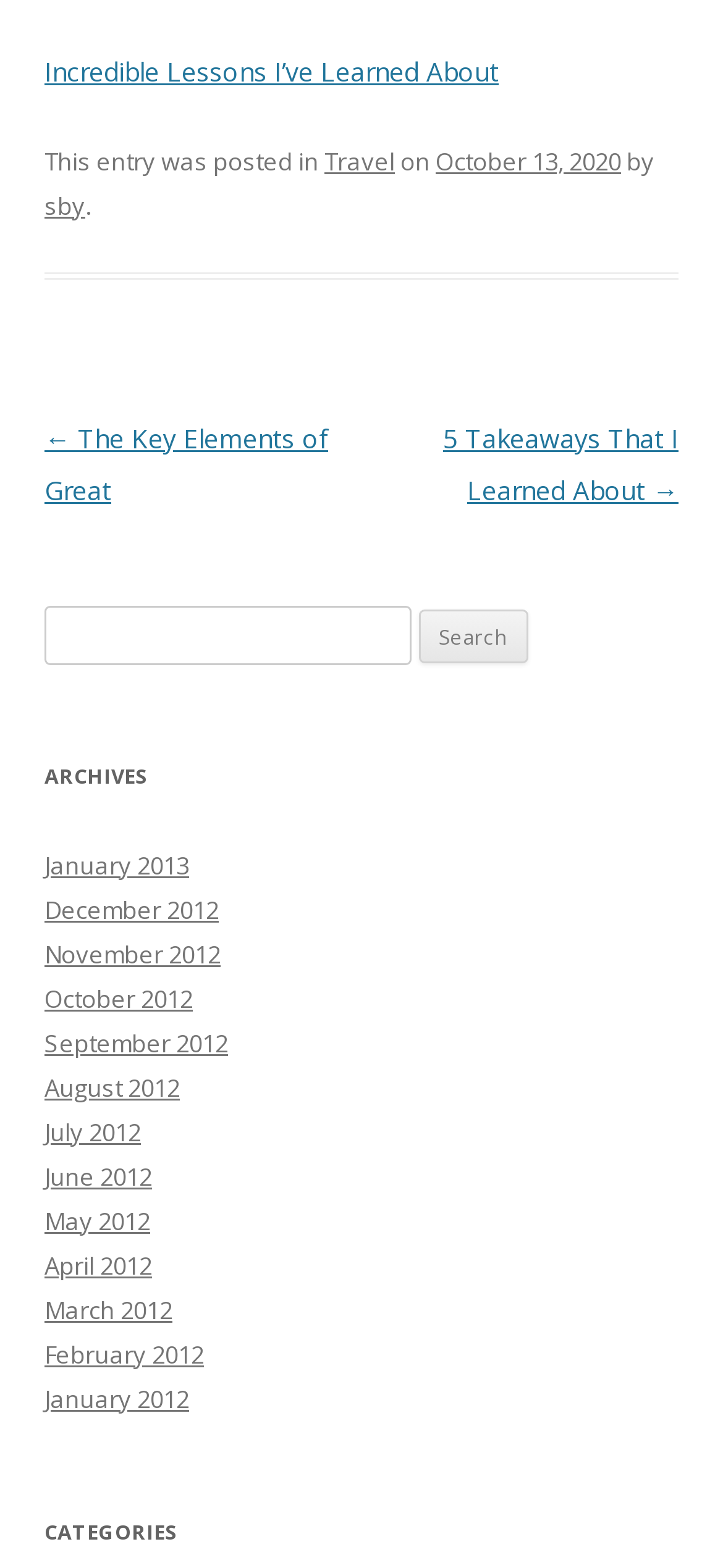Find the bounding box coordinates for the UI element whose description is: "parent_node: Search for: name="s"". The coordinates should be four float numbers between 0 and 1, in the format [left, top, right, bottom].

[0.062, 0.386, 0.568, 0.424]